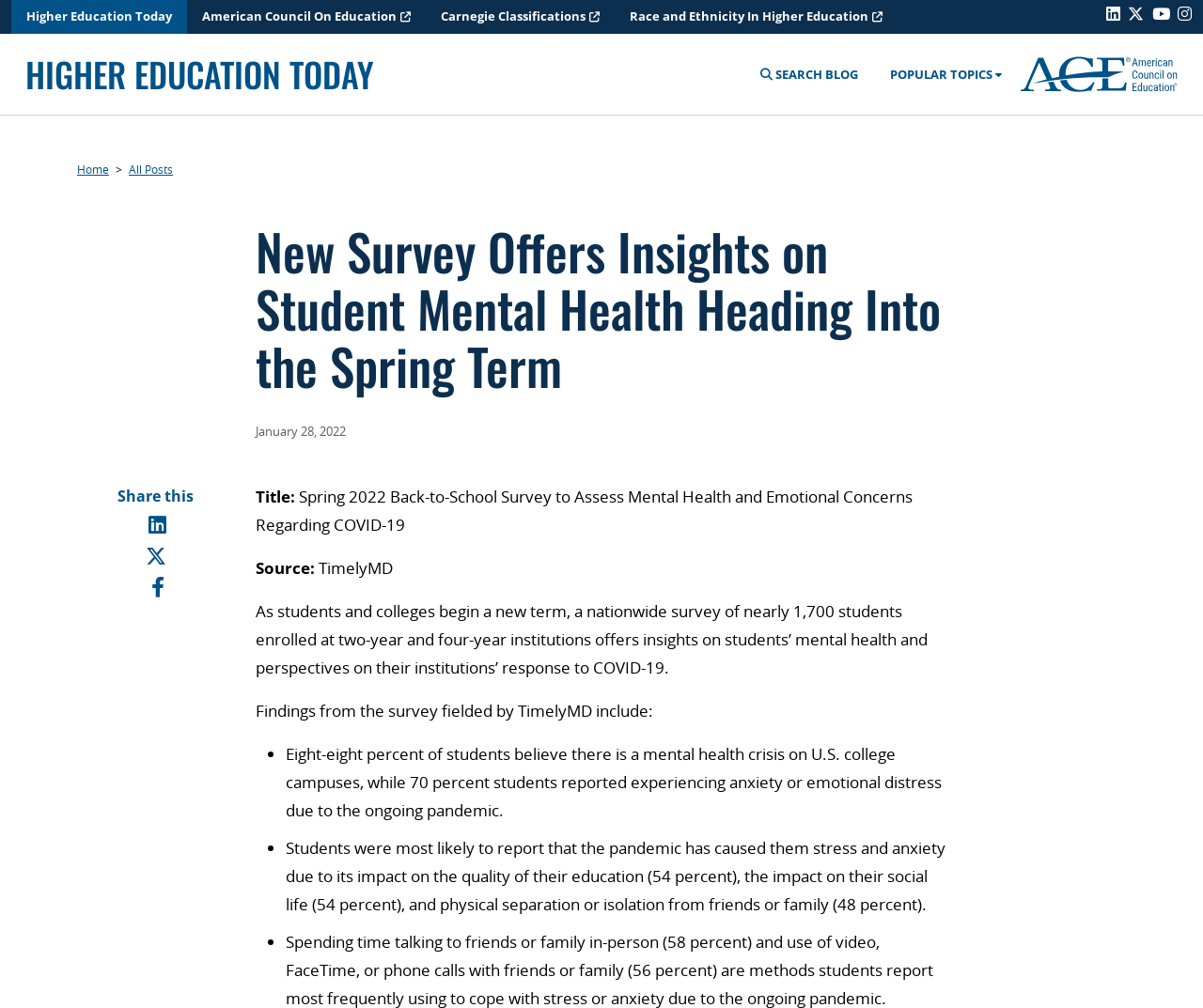Look at the image and write a detailed answer to the question: 
What is the topic of the survey mentioned in the article?

I found the heading 'New Survey Offers Insights on Student Mental Health Heading Into the Spring Term' with a bounding box of [0.212, 0.22, 0.787, 0.391], which suggests it is a main topic of the article. Additionally, the text 'Spring 2022 Back-to-School Survey to Assess Mental Health and Emotional Concerns Regarding COVID-19' with a bounding box of [0.212, 0.481, 0.759, 0.531] further supports this answer.